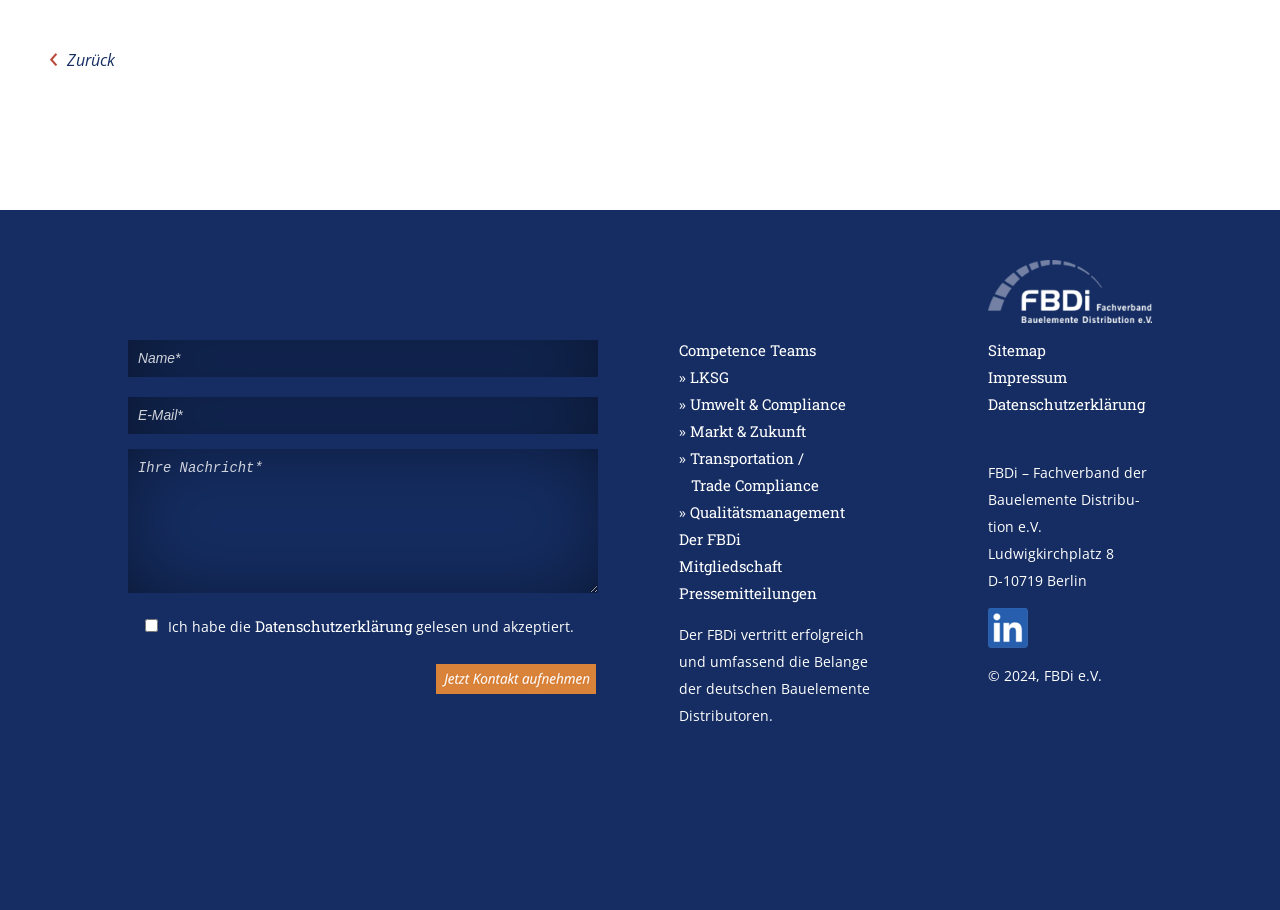What is the address of the organization?
Based on the image, answer the question with as much detail as possible.

The address of the organization is mentioned in the static text elements at the bottom of the page, which reads 'Ludwigkirchplatz 8' and 'D-10719 Berlin'.